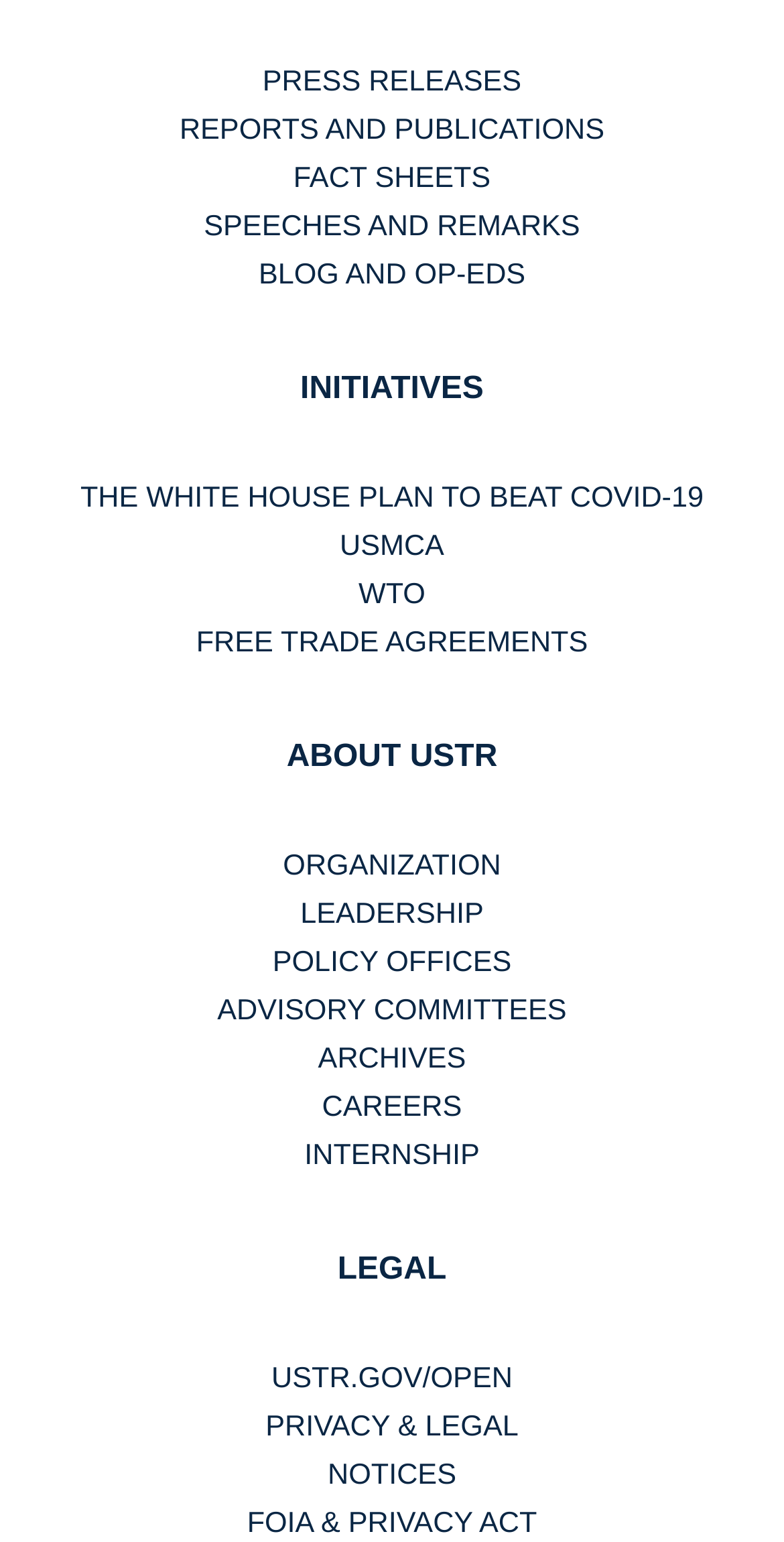Pinpoint the bounding box coordinates for the area that should be clicked to perform the following instruction: "View press releases".

[0.335, 0.043, 0.665, 0.064]